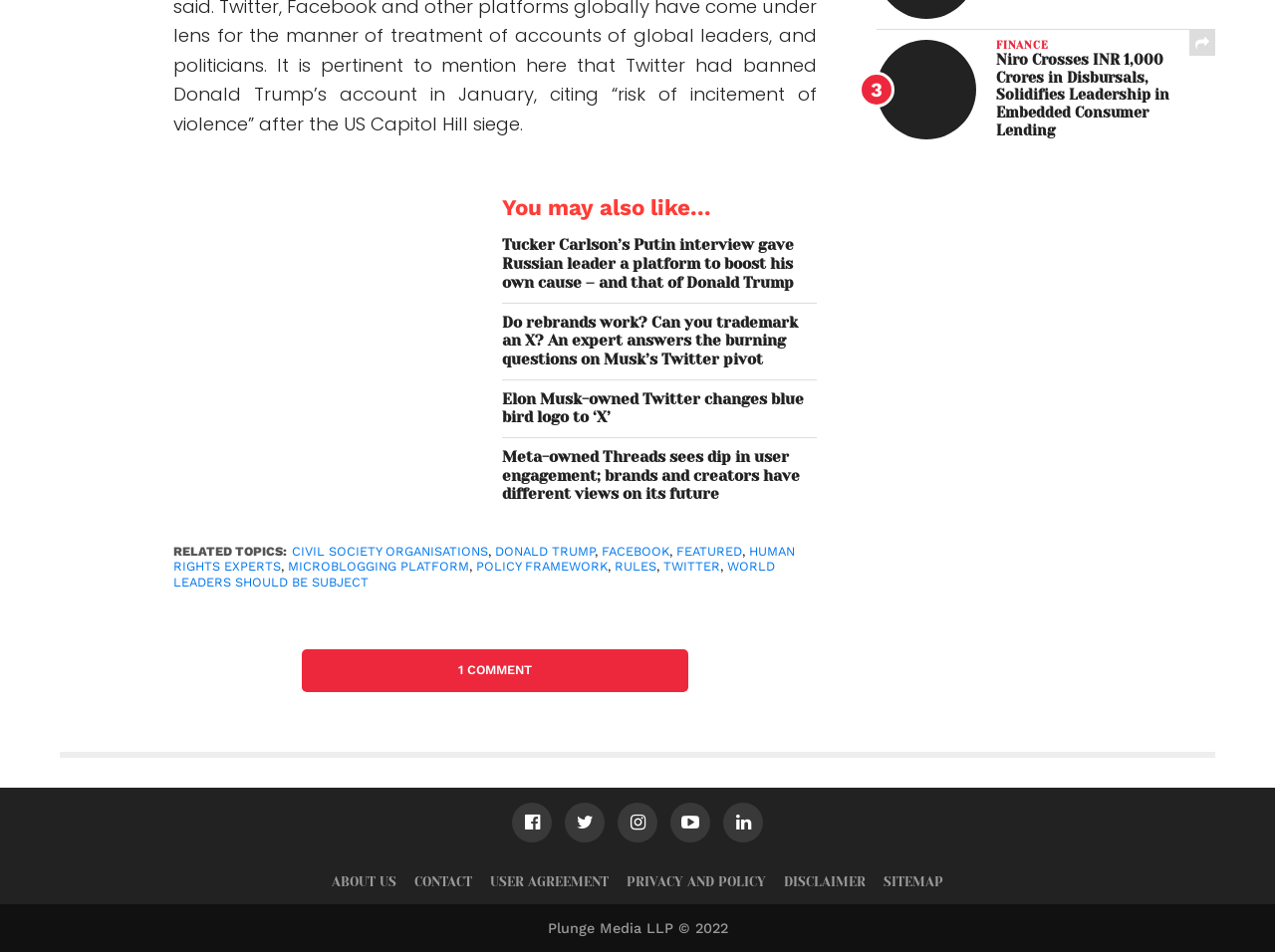How many comments are there on the webpage?
Based on the screenshot, provide a one-word or short-phrase response.

1